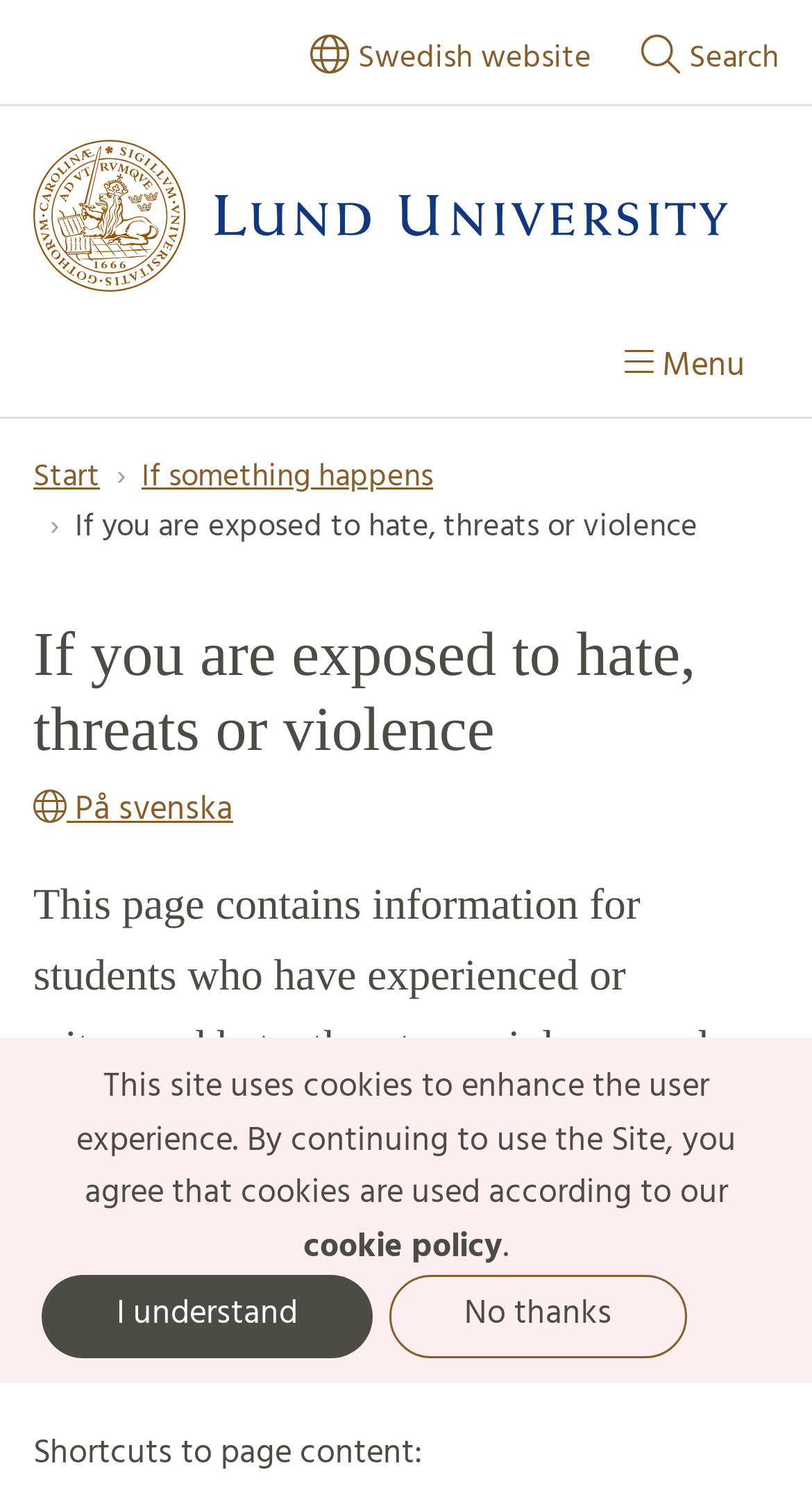Locate the bounding box coordinates of the area you need to click to fulfill this instruction: 'show menu'. The coordinates must be in the form of four float numbers ranging from 0 to 1: [left, top, right, bottom].

[0.728, 0.215, 0.959, 0.276]